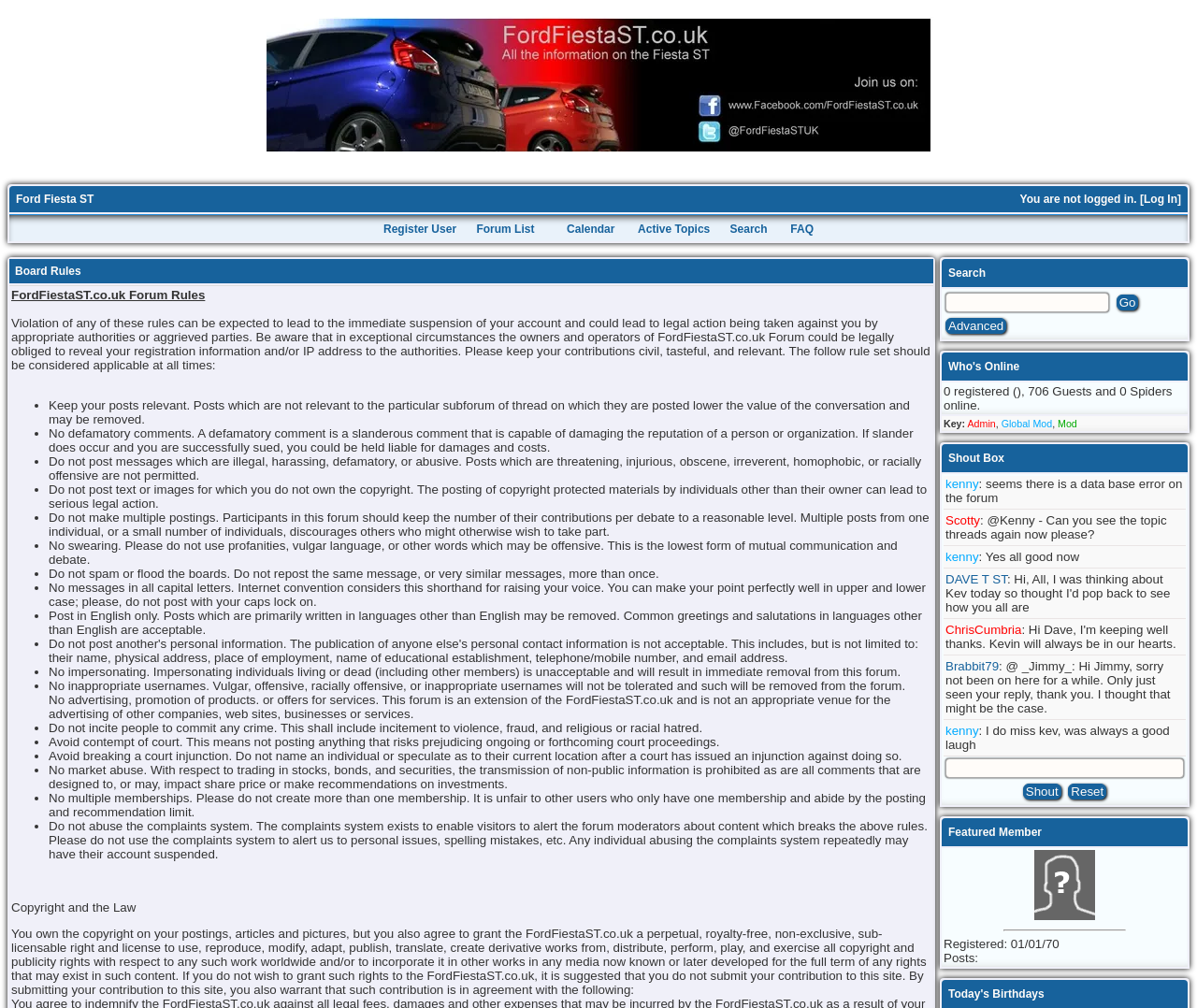Please locate the bounding box coordinates of the region I need to click to follow this instruction: "Log in".

[0.955, 0.191, 0.984, 0.204]